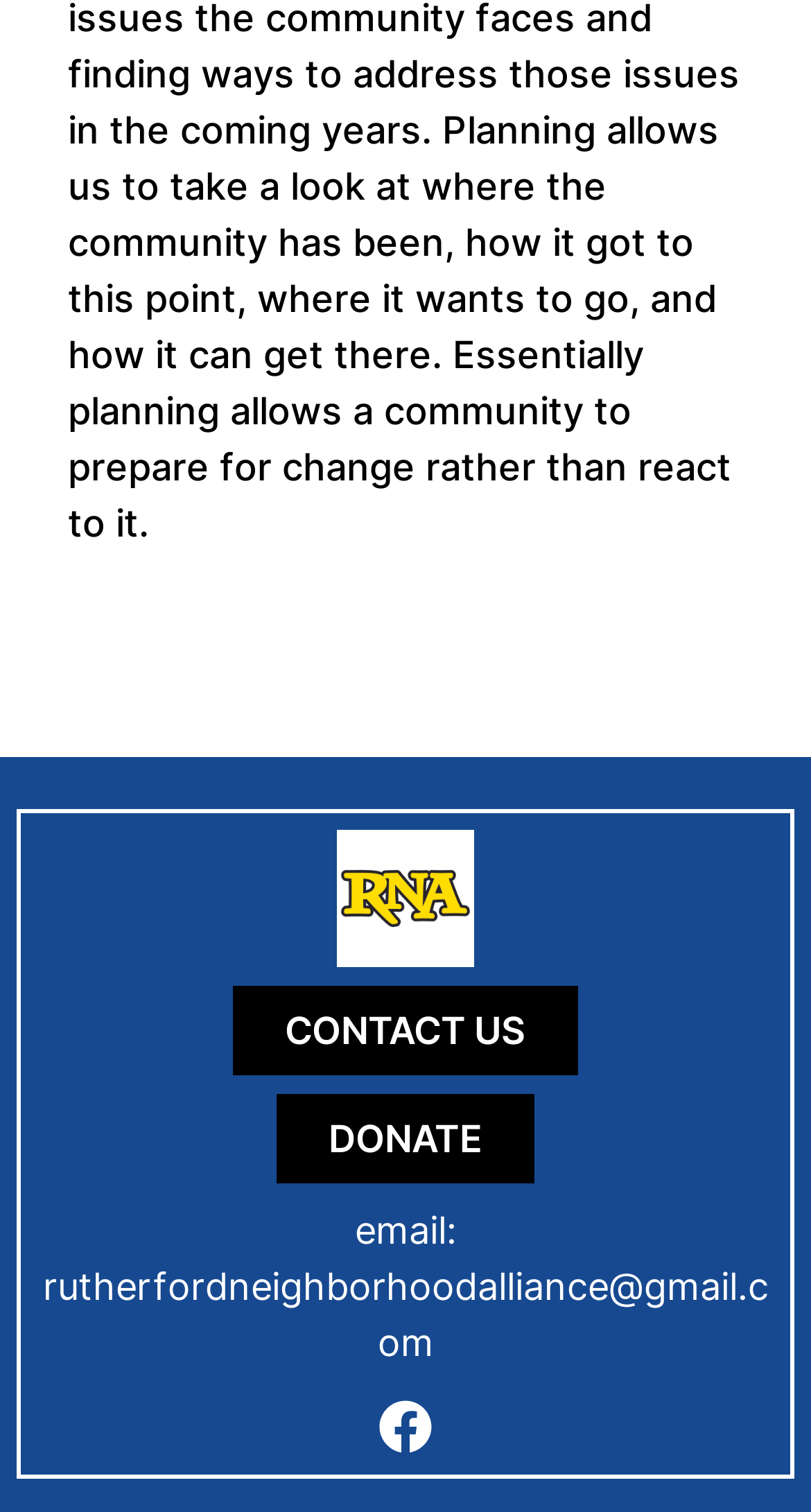From the details in the image, provide a thorough response to the question: What is the bounding box coordinate of the 'CONTACT US' link?

The 'CONTACT US' link is located at the top of the webpage, and its bounding box coordinate is [0.287, 0.652, 0.713, 0.711], which indicates its position on the webpage.